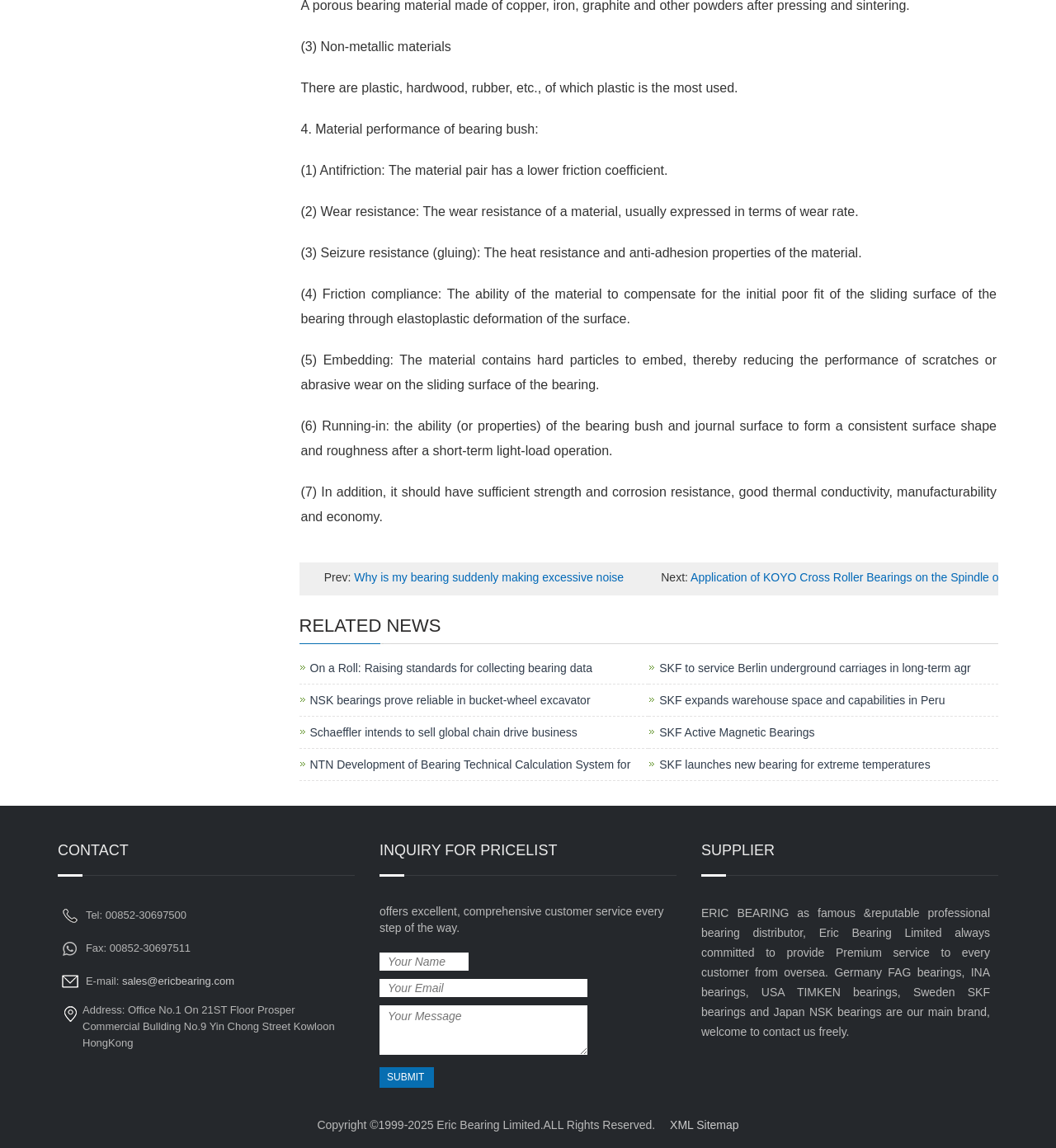Please identify the bounding box coordinates of the clickable element to fulfill the following instruction: "Click on the 'Submit' button". The coordinates should be four float numbers between 0 and 1, i.e., [left, top, right, bottom].

[0.357, 0.93, 0.411, 0.948]